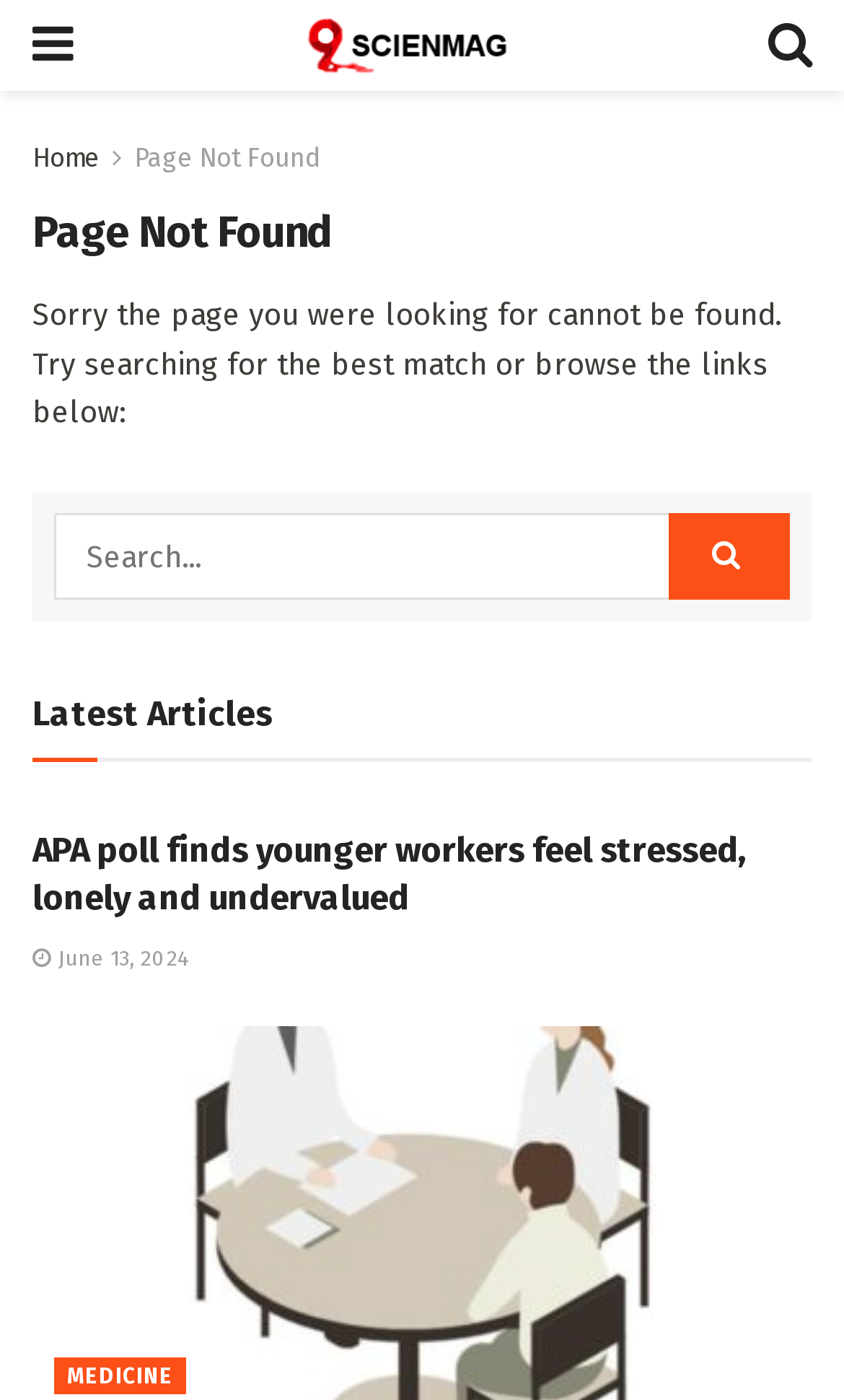Respond to the question below with a single word or phrase:
What is the purpose of the textbox?

Search